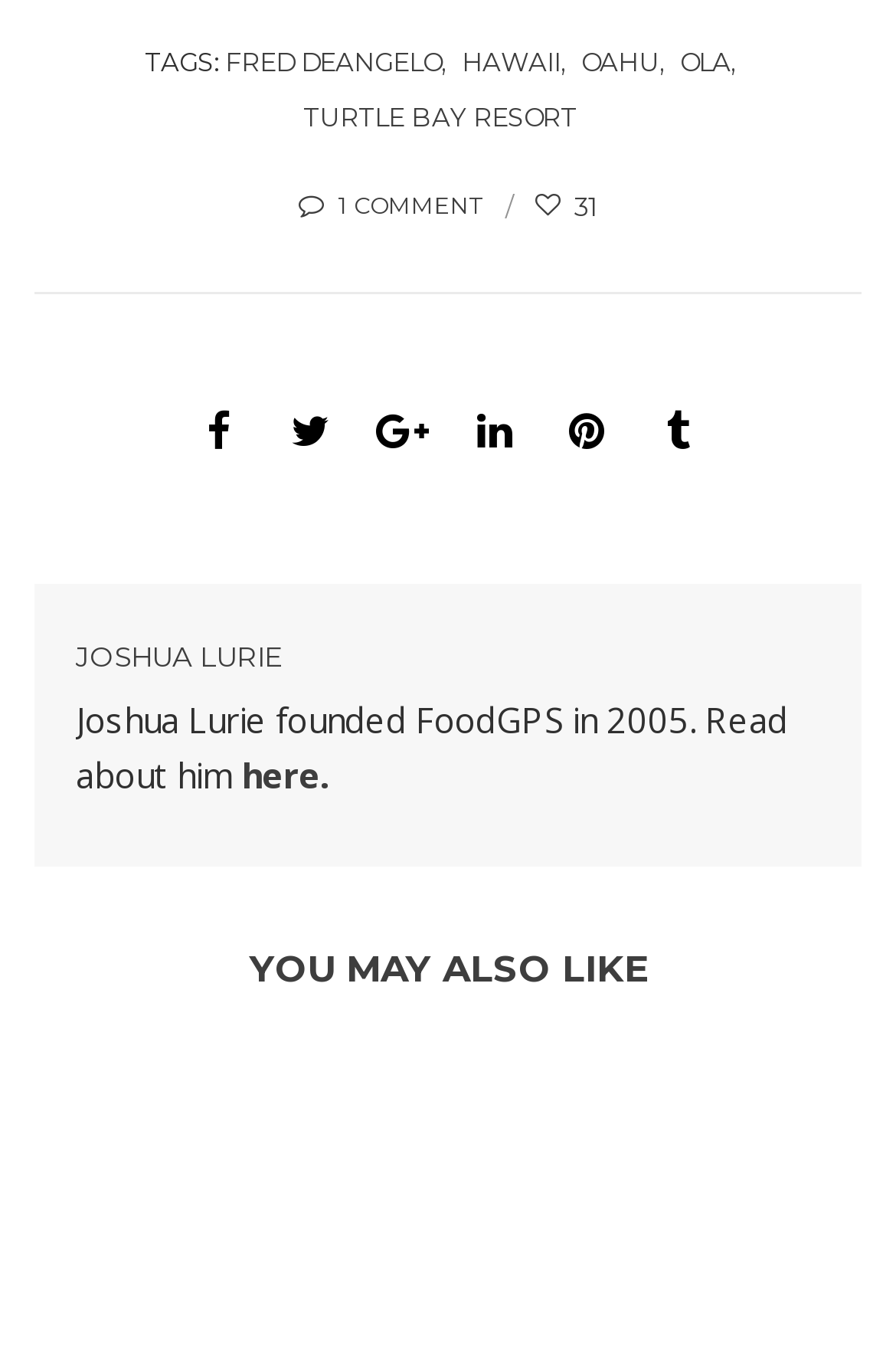Find the bounding box coordinates of the clickable region needed to perform the following instruction: "Explore nearby projects". The coordinates should be provided as four float numbers between 0 and 1, i.e., [left, top, right, bottom].

None